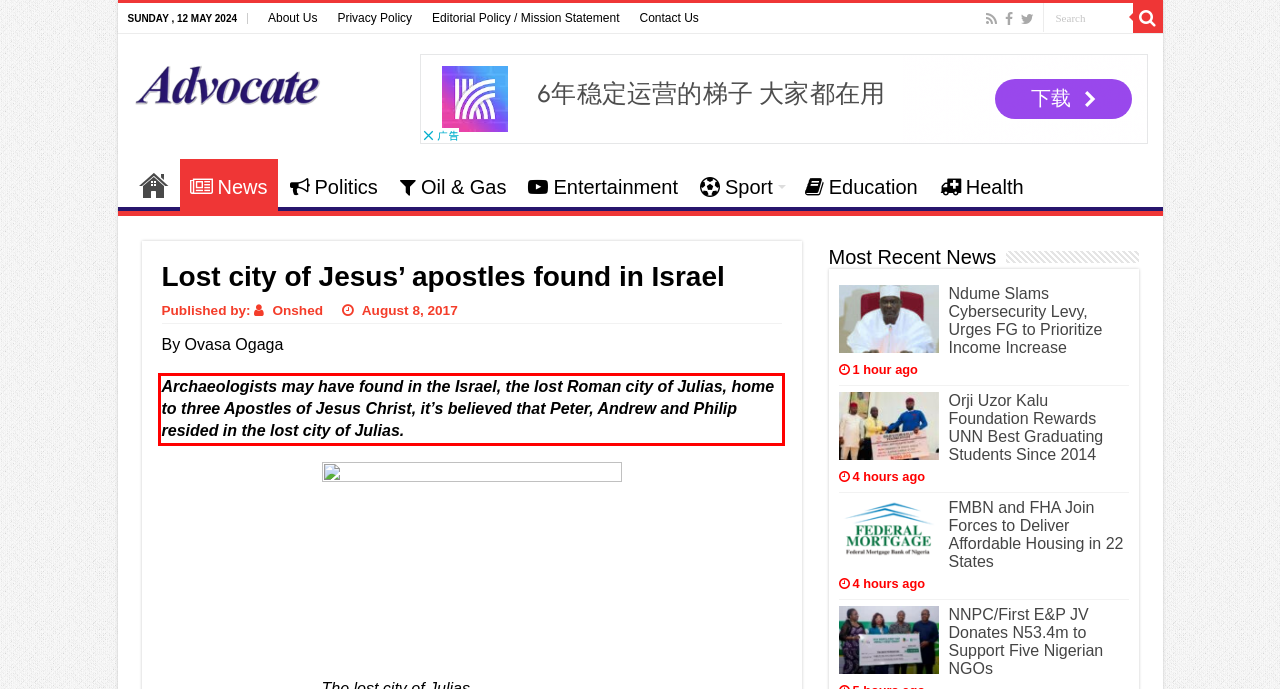You are given a screenshot of a webpage with a UI element highlighted by a red bounding box. Please perform OCR on the text content within this red bounding box.

Archaeologists may have found in the Israel, the lost Roman city of Julias, home to three Apostles of Jesus Christ, it’s believed that Peter, Andrew and Philip resided in the lost city of Julias.